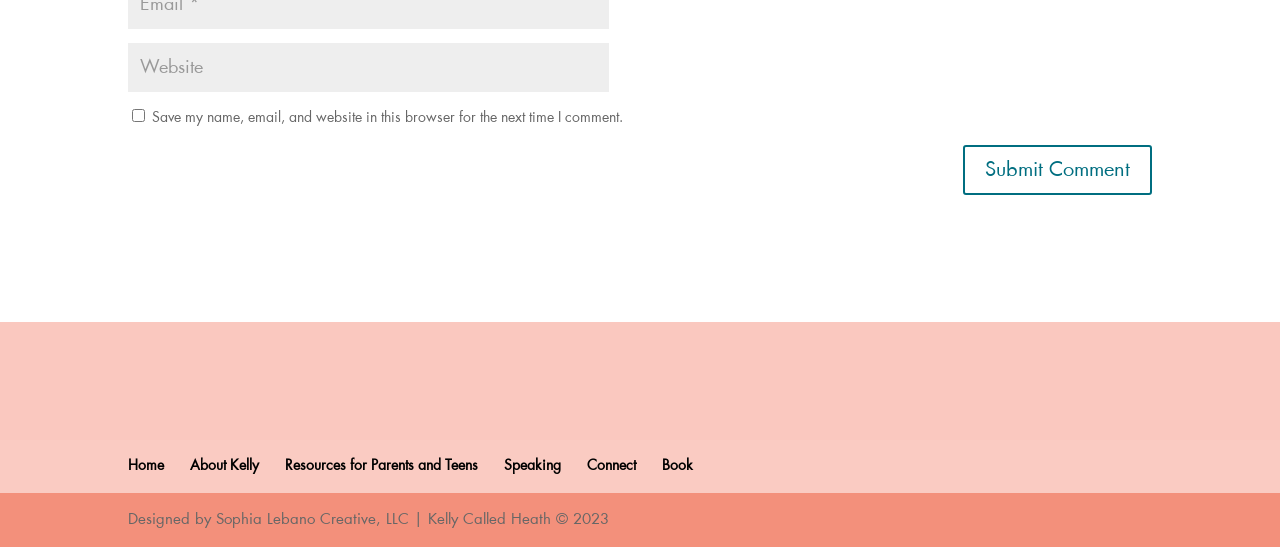What is the name of the designer of the website?
Answer with a single word or phrase by referring to the visual content.

Sophia Lebano Creative, LLC